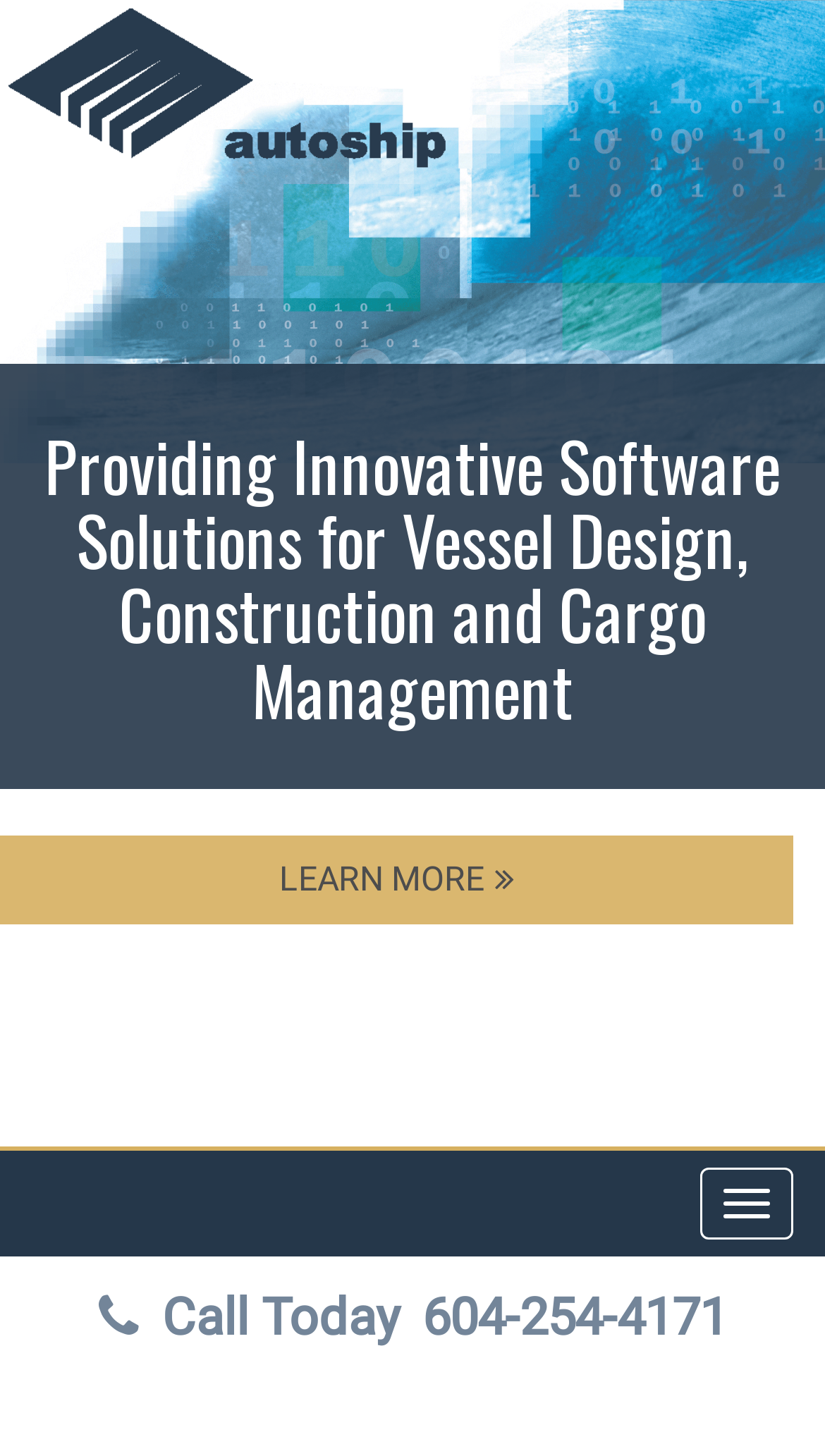Explain the contents of the webpage comprehensively.

The webpage is about Autoship and Autohydro at Pesquera Diamante, a company providing innovative software solutions for vessel design, construction, and cargo management. 

At the top-left corner, there is a small image. Below the image, a heading is prominently displayed, stating the company's purpose. 

On the right side of the page, there is a call-to-action link, "LEARN MORE", with an arrow icon, encouraging visitors to explore more about the company's services. 

At the top-right corner, a navigation toggle button is located, allowing users to access the website's menu. 

Towards the bottom of the page, there is a section with contact information. A "Call Today" label is displayed, accompanied by a phone number, 604-254-4171. A small, non-descriptive text element is placed between the label and the phone number.